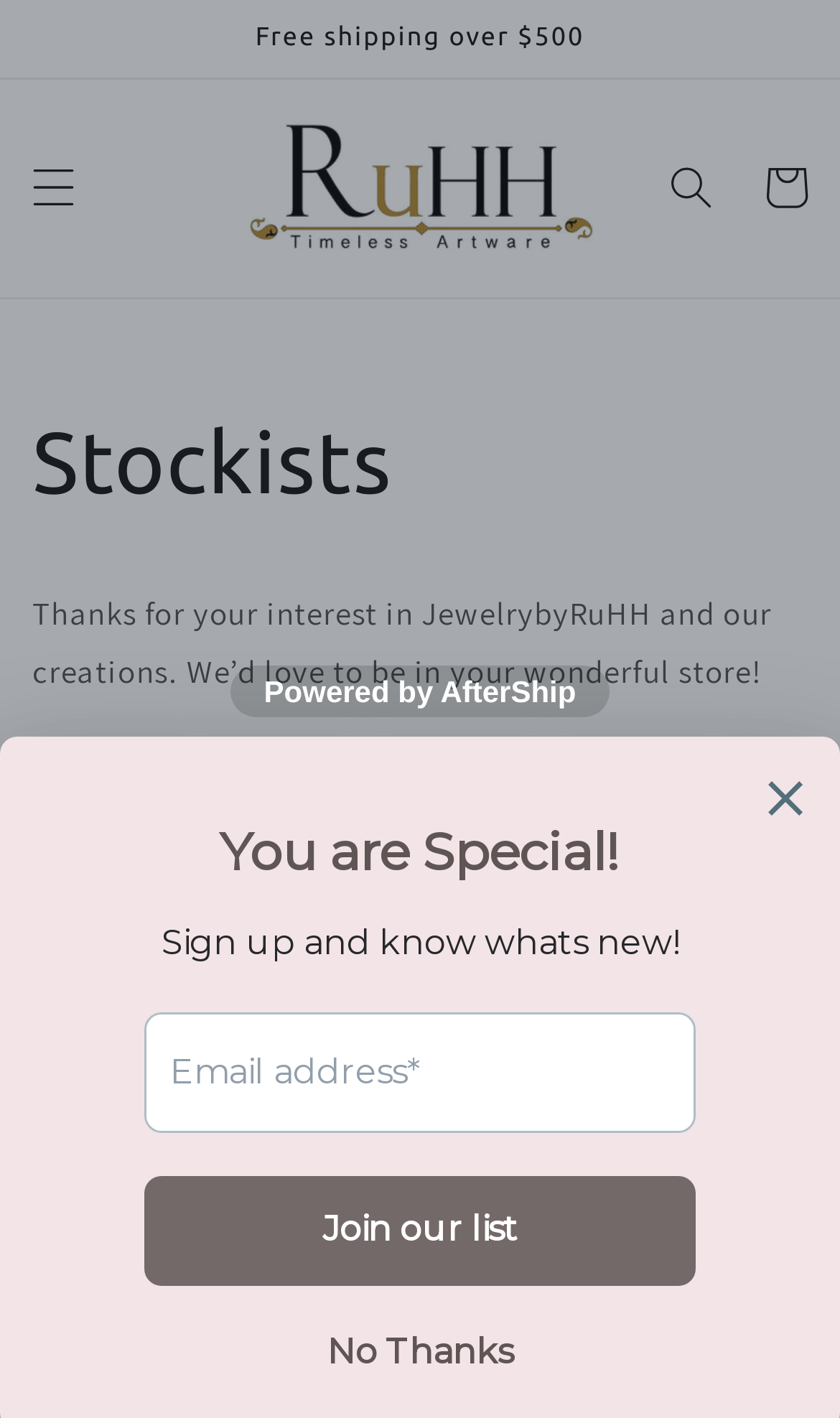How to contact the website owner?
Utilize the image to construct a detailed and well-explained answer.

The webpage provides contact information in the main section, stating 'Please feel free to write to us at diya@artwarebyruhh.com' for any queries regarding designs and wholesale purchases.